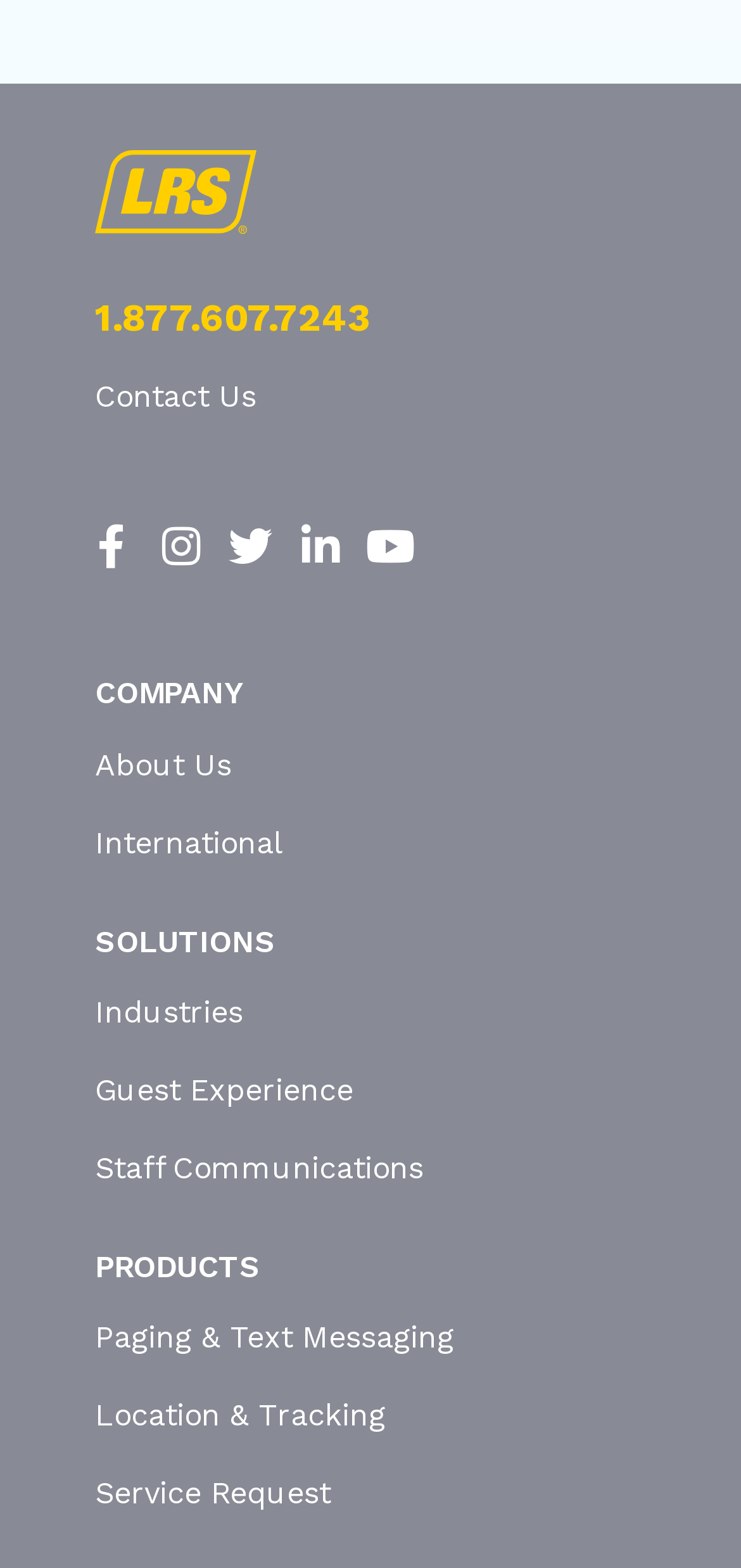Identify the bounding box coordinates of the clickable region to carry out the given instruction: "Call the company".

[0.128, 0.188, 0.83, 0.218]